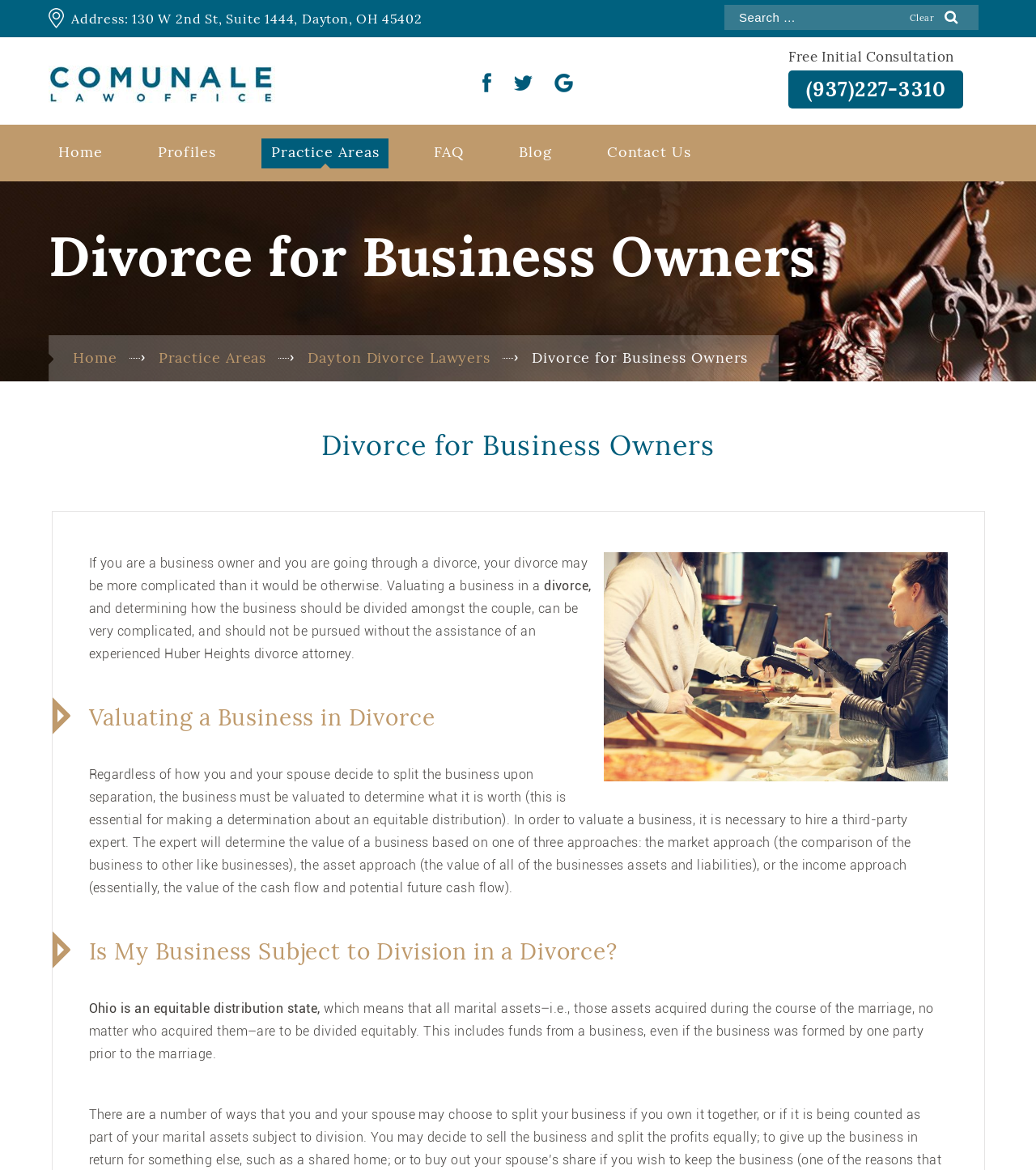Generate a detailed explanation of the webpage's features and information.

The webpage is about Comunale Law Office, a law firm specializing in divorce cases for business owners in Dayton. At the top, there is a search bar with a search button to the right. Below the search bar, there is a button labeled "Clear". 

On the left side, there are several links to social media platforms, including Facebook, Twitter, and Google Plus. Below these links, there is a navigation menu with links to different sections of the website, including "Home", "Profiles", "Practice Areas", "FAQ", "Blog", and "Contact Us".

The main content of the webpage is divided into several sections. The first section has a heading "Divorce for Business Owners" and a brief introduction to the topic. Below this section, there is an image of a woman paying by credit card in a restaurant, which is likely related to the topic of divorce and business ownership.

The next section has a heading "Valuating a Business in Divorce" and discusses the importance of valuating a business during a divorce. This section is followed by a section with a heading "Is My Business Subject to Division in a Divorce?" which explains how Ohio law treats business assets in a divorce.

Throughout the webpage, there are several links to other pages on the website, including a link to a phone number and a link to a page about Dayton divorce lawyers. The overall layout of the webpage is organized and easy to navigate, with clear headings and concise text.